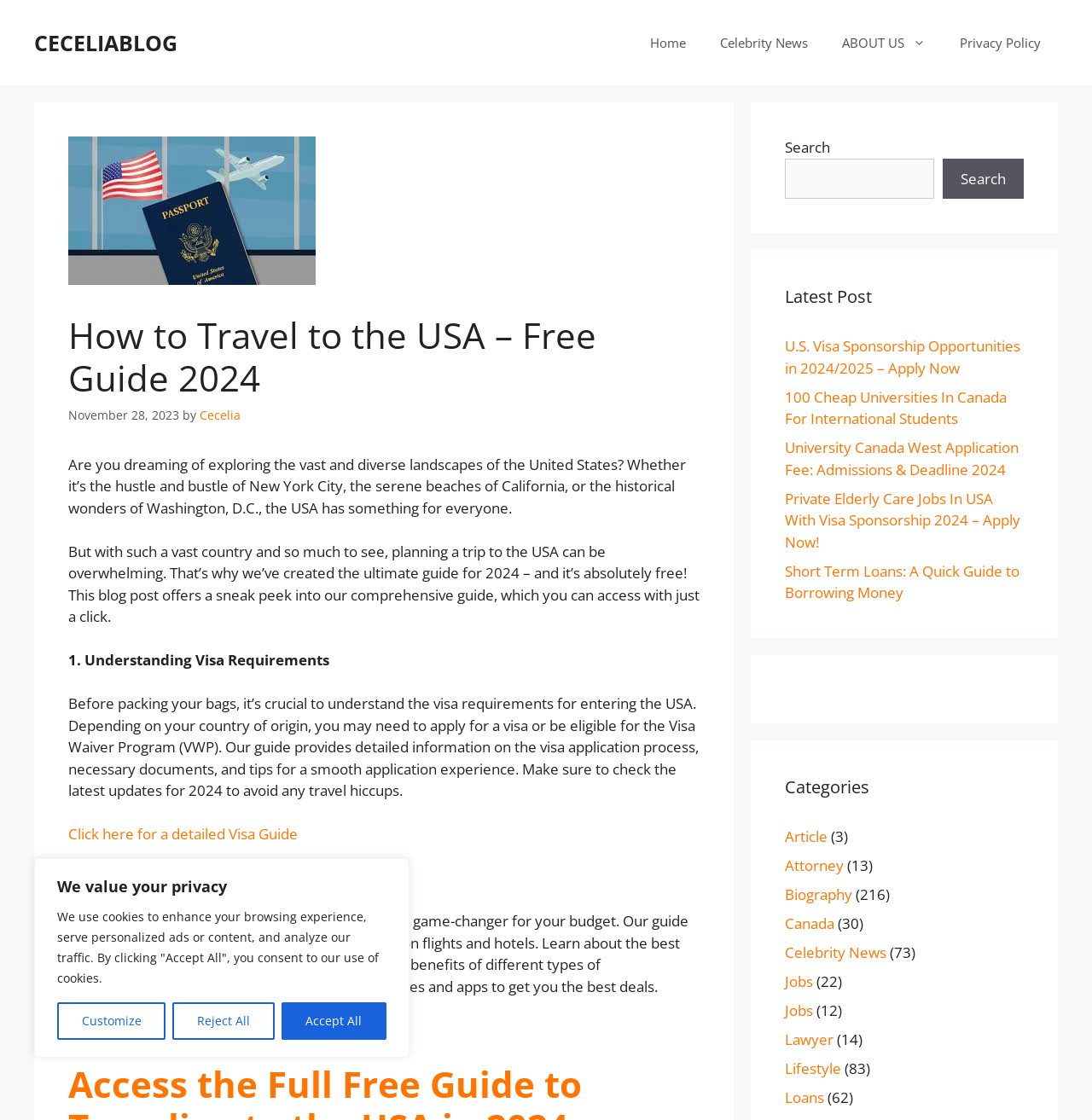Please find the bounding box coordinates of the section that needs to be clicked to achieve this instruction: "Click on the 'How to Travel to the USA' image".

[0.062, 0.122, 0.289, 0.254]